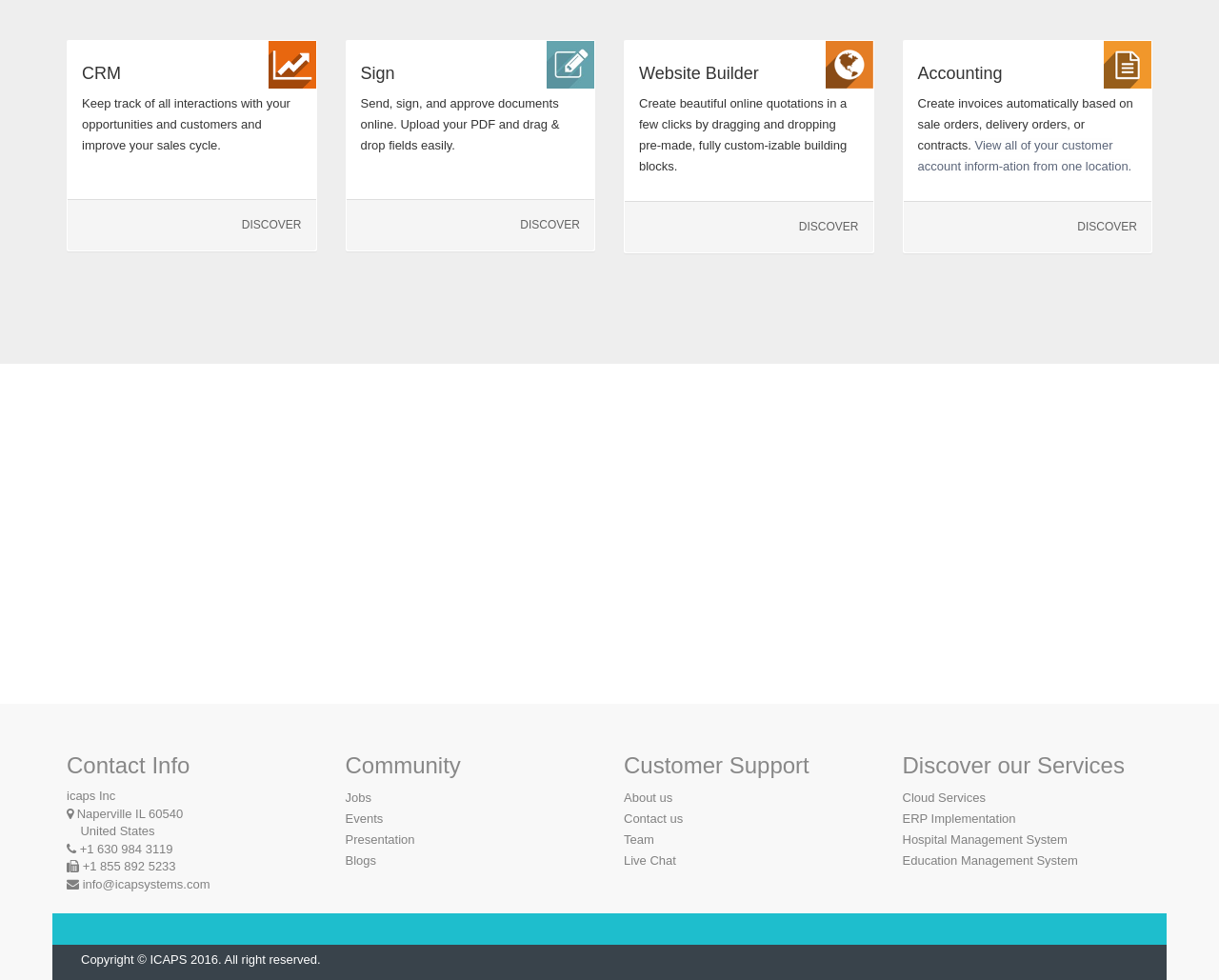Please find the bounding box coordinates of the element that must be clicked to perform the given instruction: "Click on Sign to send and approve documents online". The coordinates should be four float numbers from 0 to 1, i.e., [left, top, right, bottom].

[0.427, 0.222, 0.476, 0.236]